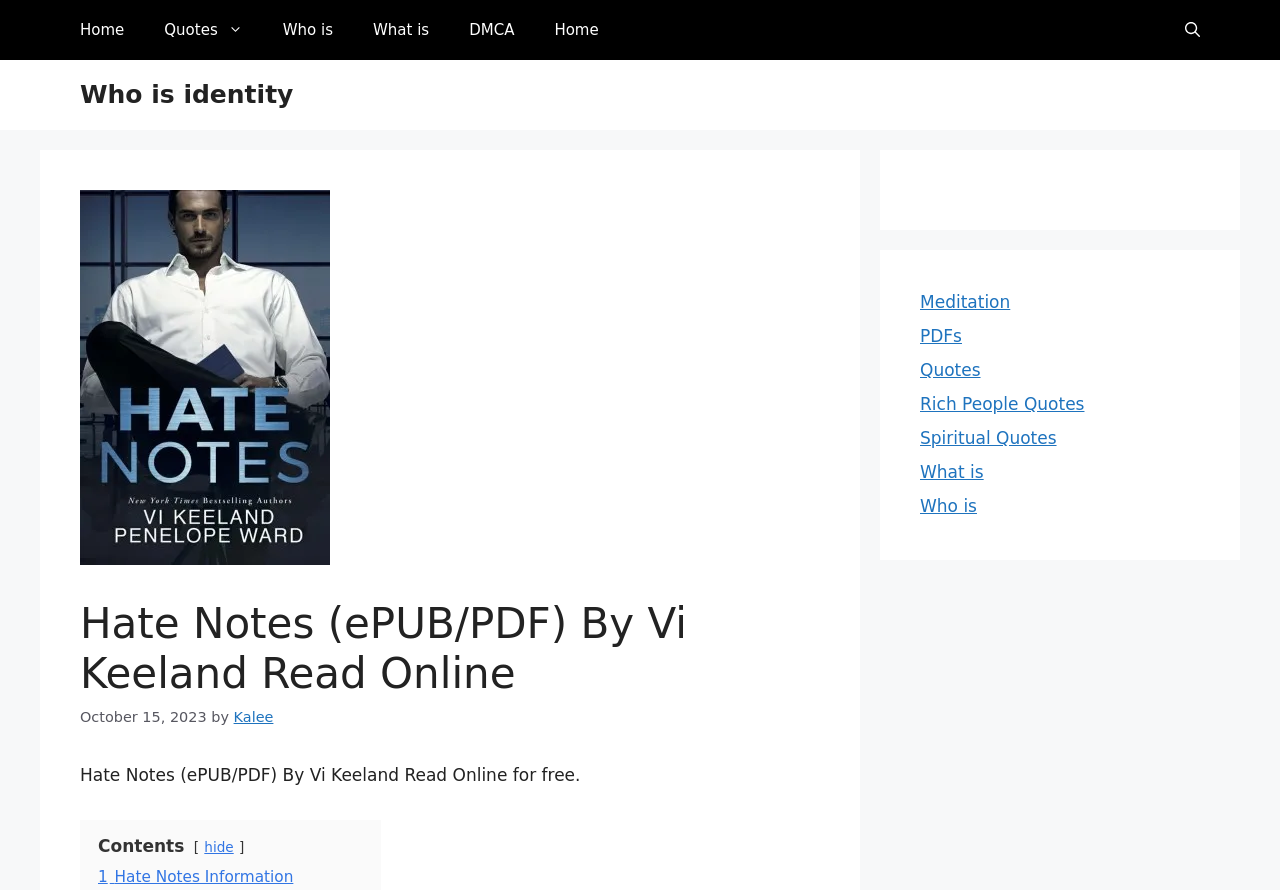Respond to the following question with a brief word or phrase:
How many complementary sections are there on the webpage?

2